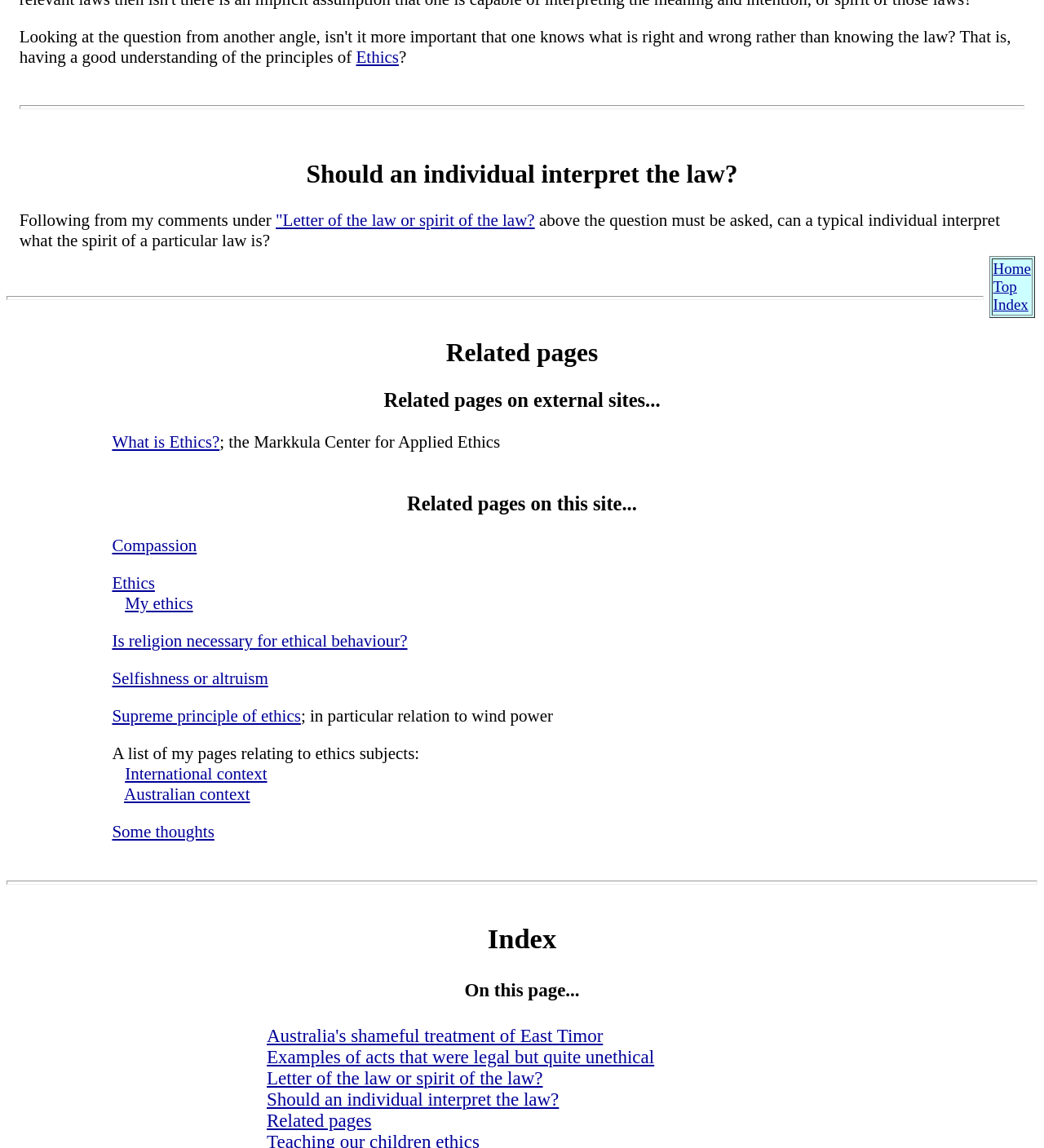Please analyze the image and provide a thorough answer to the question:
What is the title of the first heading on the webpage?

The first heading on the webpage is 'Should an individual interpret the law?', which is located at the top of the webpage and has a bounding box coordinate of [0.018, 0.139, 0.982, 0.165].